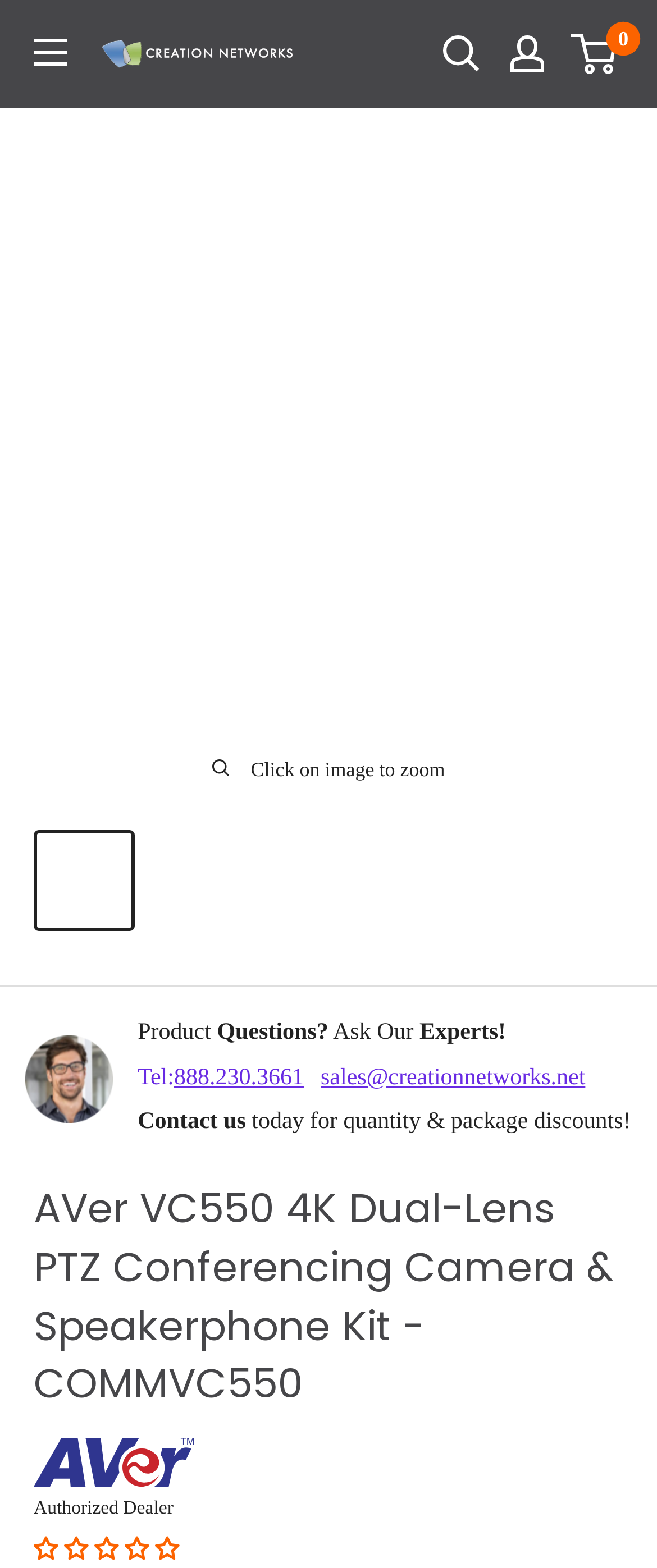What is the rating of the product?
Please respond to the question thoroughly and include all relevant details.

I found the rating by looking at the button element with the text '0.00 stars', which is located near the product information.